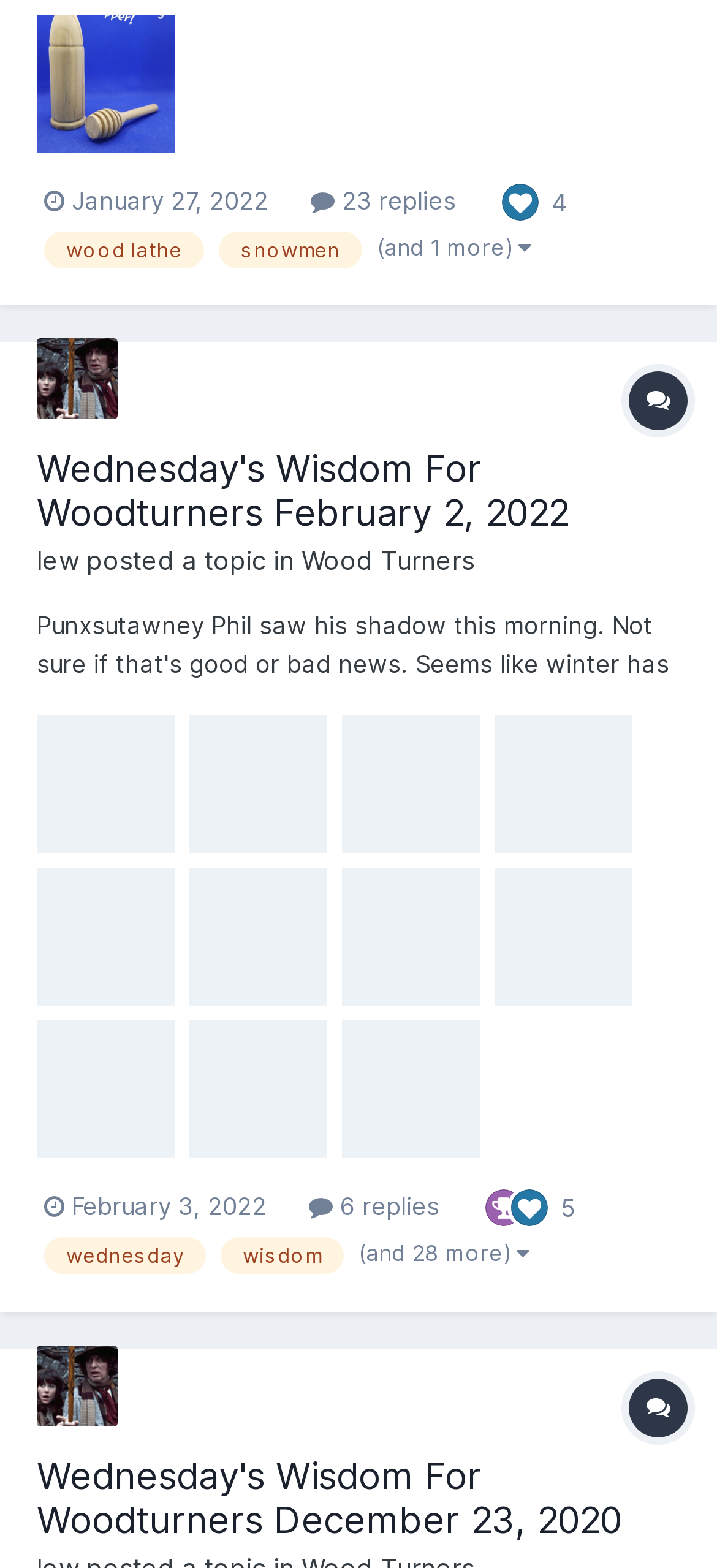How many images are in the layout table?
Look at the image and respond with a one-word or short phrase answer.

12